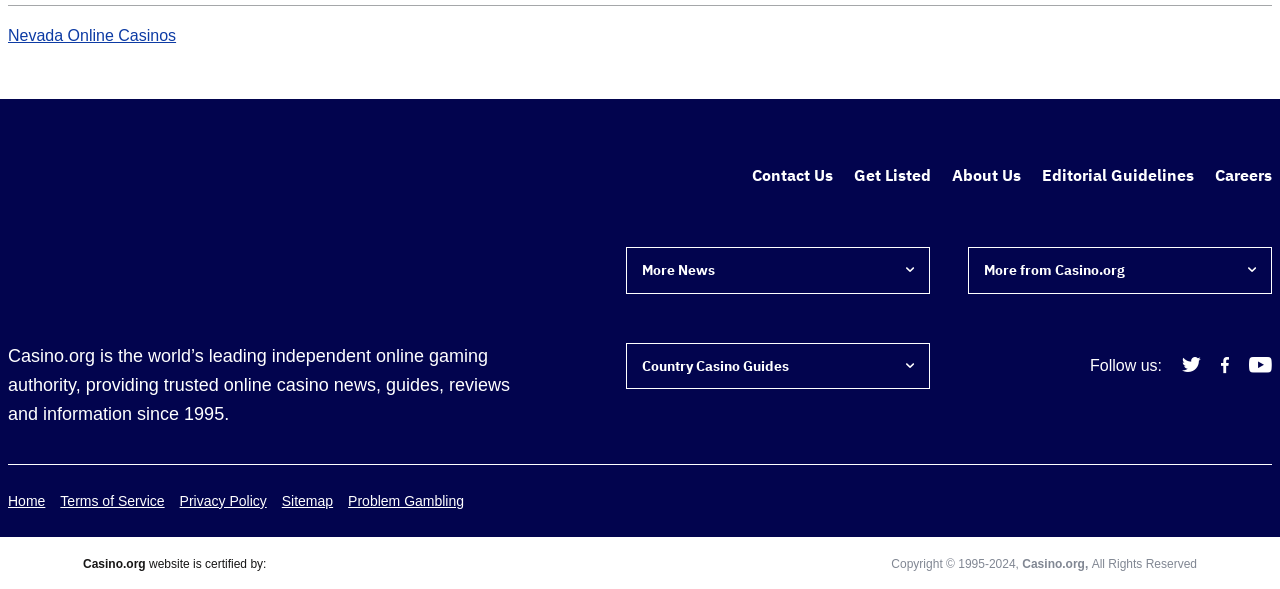What is the copyright year range of the website?
Please look at the screenshot and answer in one word or a short phrase.

1995-2024